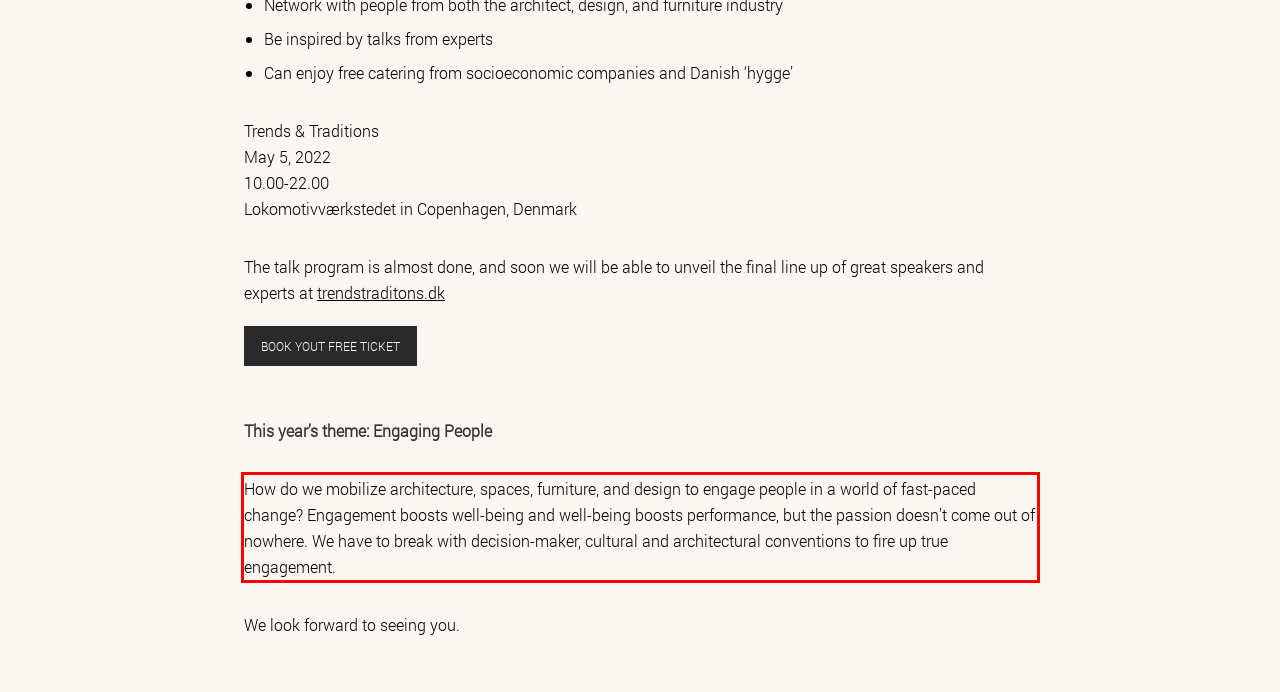Within the provided webpage screenshot, find the red rectangle bounding box and perform OCR to obtain the text content.

How do we mobilize architecture, spaces, furniture, and design to engage people in a world of fast-paced change? Engagement boosts well-being and well-being boosts performance, but the passion doesn’t come out of nowhere. We have to break with decision-maker, cultural and architectural conventions to fire up true engagement.